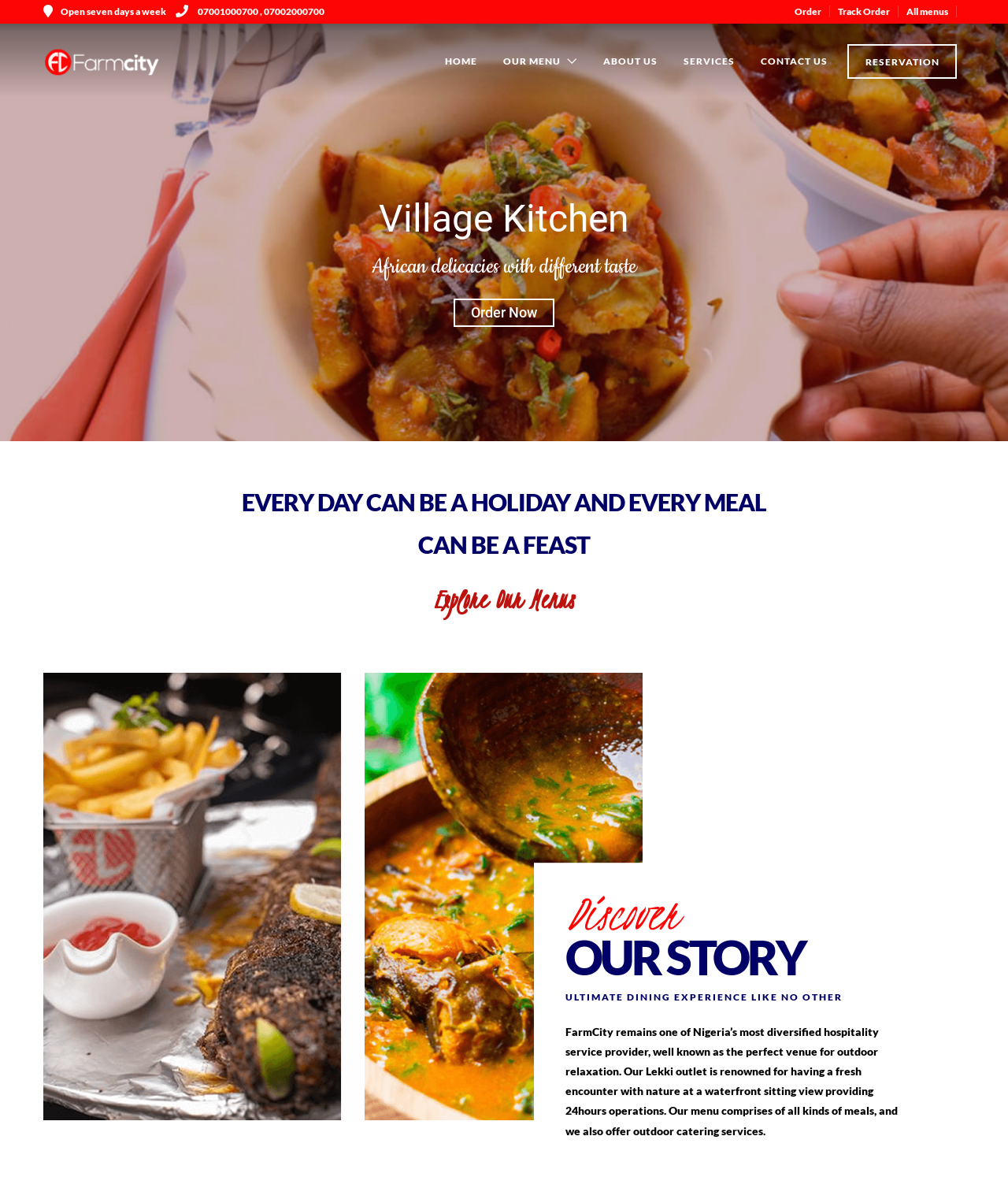Find the bounding box coordinates of the element you need to click on to perform this action: 'Order food online'. The coordinates should be represented by four float values between 0 and 1, in the format [left, top, right, bottom].

[0.788, 0.005, 0.823, 0.015]